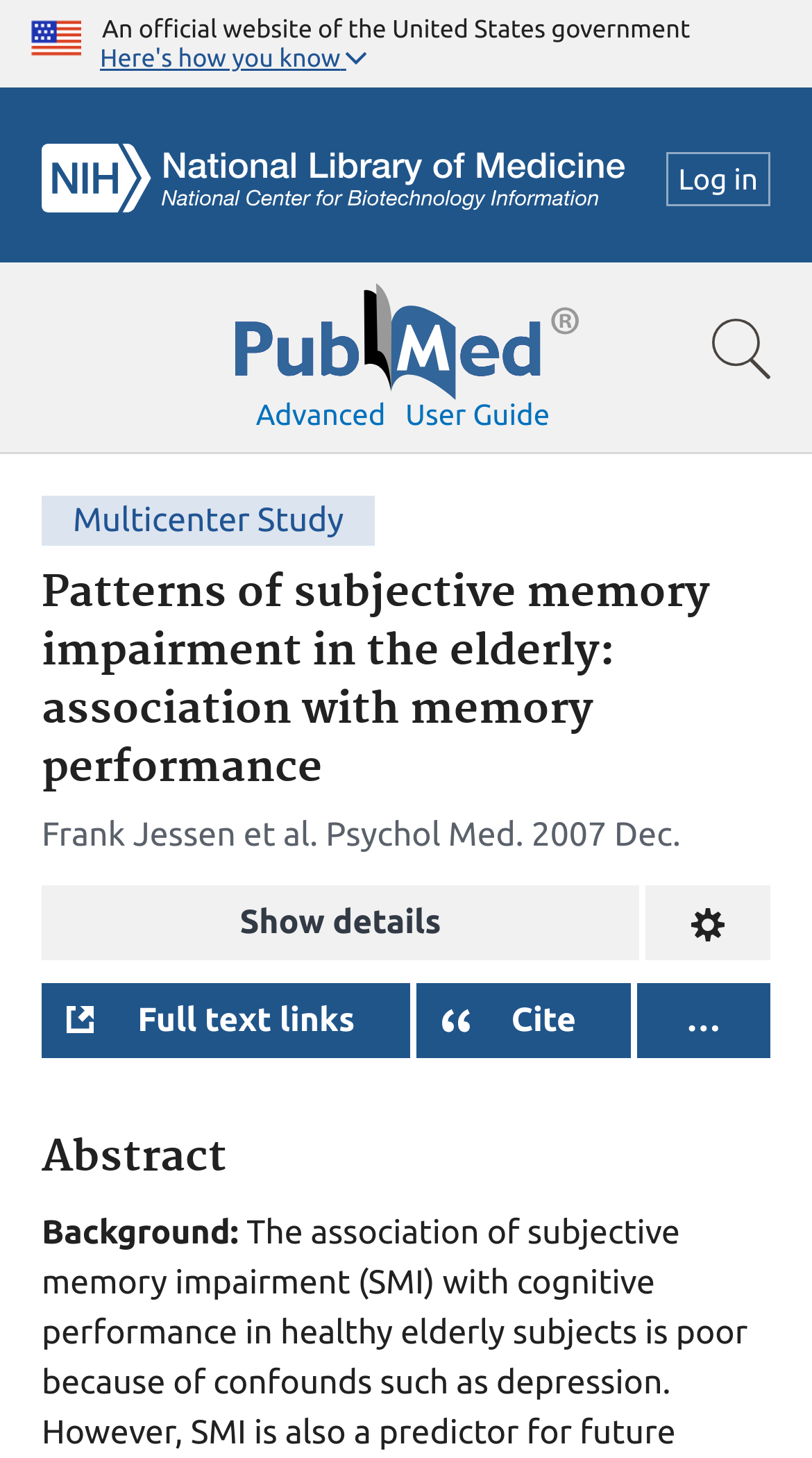Please find the bounding box coordinates of the clickable region needed to complete the following instruction: "Cite the article". The bounding box coordinates must consist of four float numbers between 0 and 1, i.e., [left, top, right, bottom].

[0.512, 0.674, 0.776, 0.725]